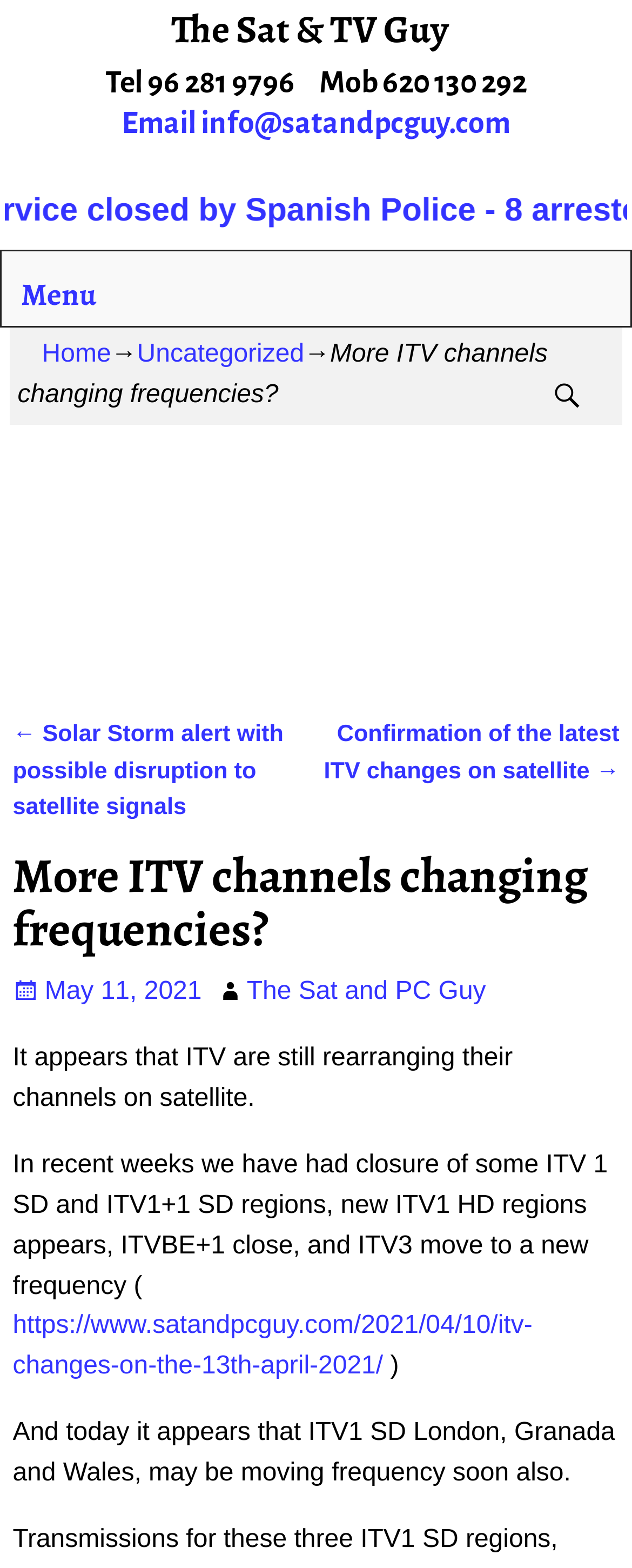Locate the coordinates of the bounding box for the clickable region that fulfills this instruction: "Read the previous post".

[0.02, 0.461, 0.449, 0.524]